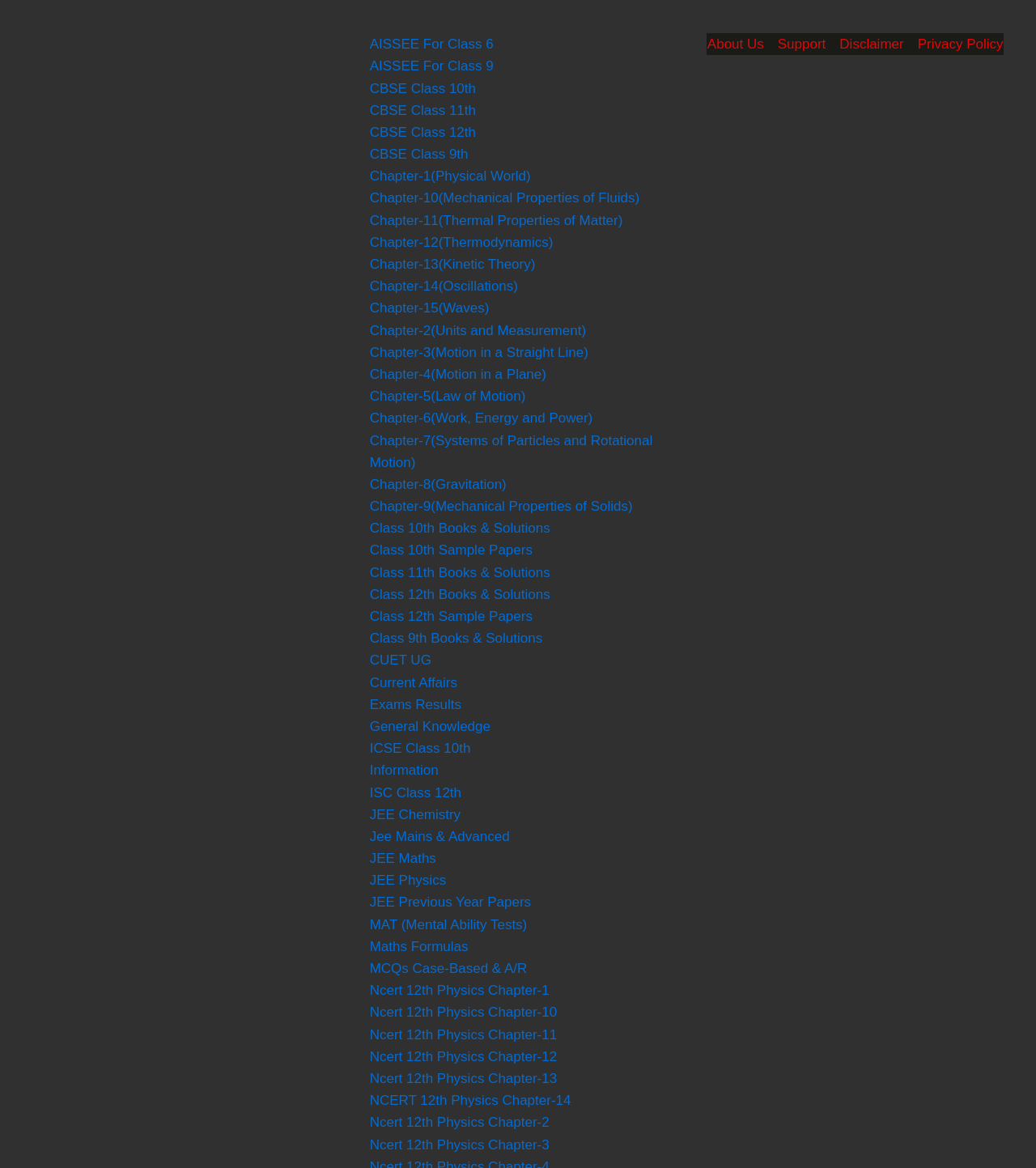Respond to the question below with a concise word or phrase:
What is the topic of Chapter-1?

Physical World